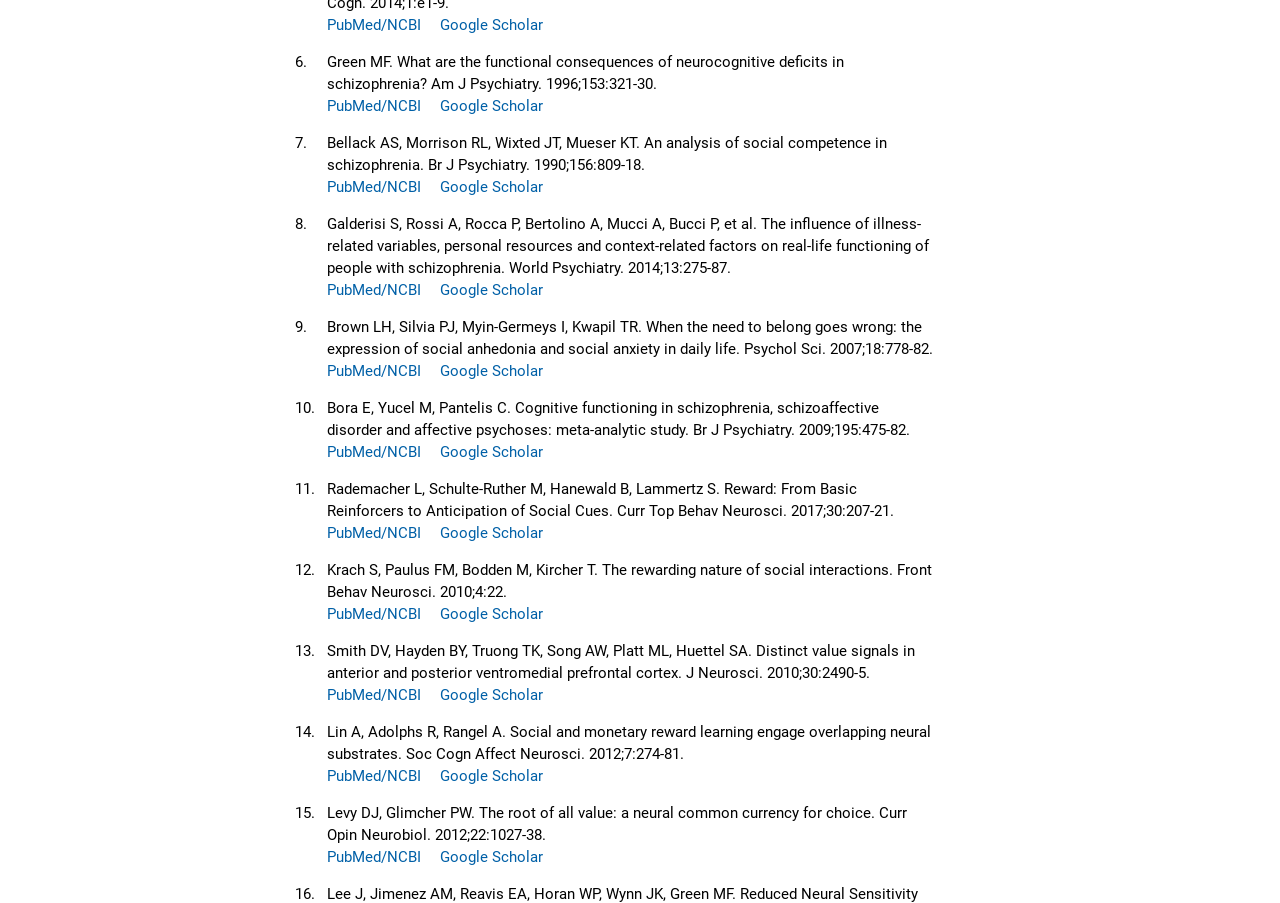What is the format of each reference?
Give a comprehensive and detailed explanation for the question.

Each reference is formatted with a number, followed by the title of the study, and then links to PubMed/NCBI and Google Scholar, providing users with a concise and organized way to access the references.